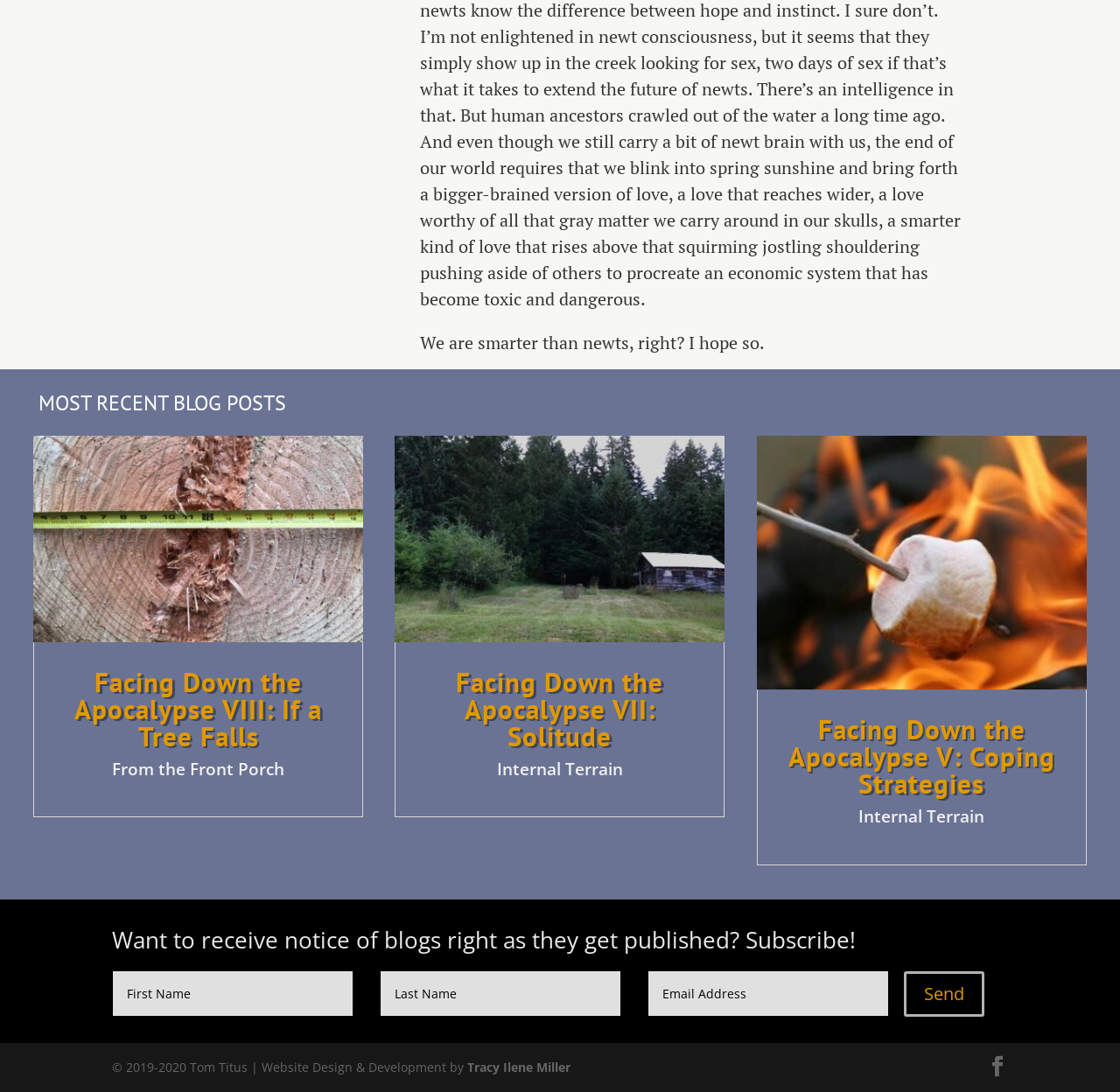Could you find the bounding box coordinates of the clickable area to complete this instruction: "Subscribe to receive notice of blogs"?

[0.1, 0.845, 0.9, 0.889]